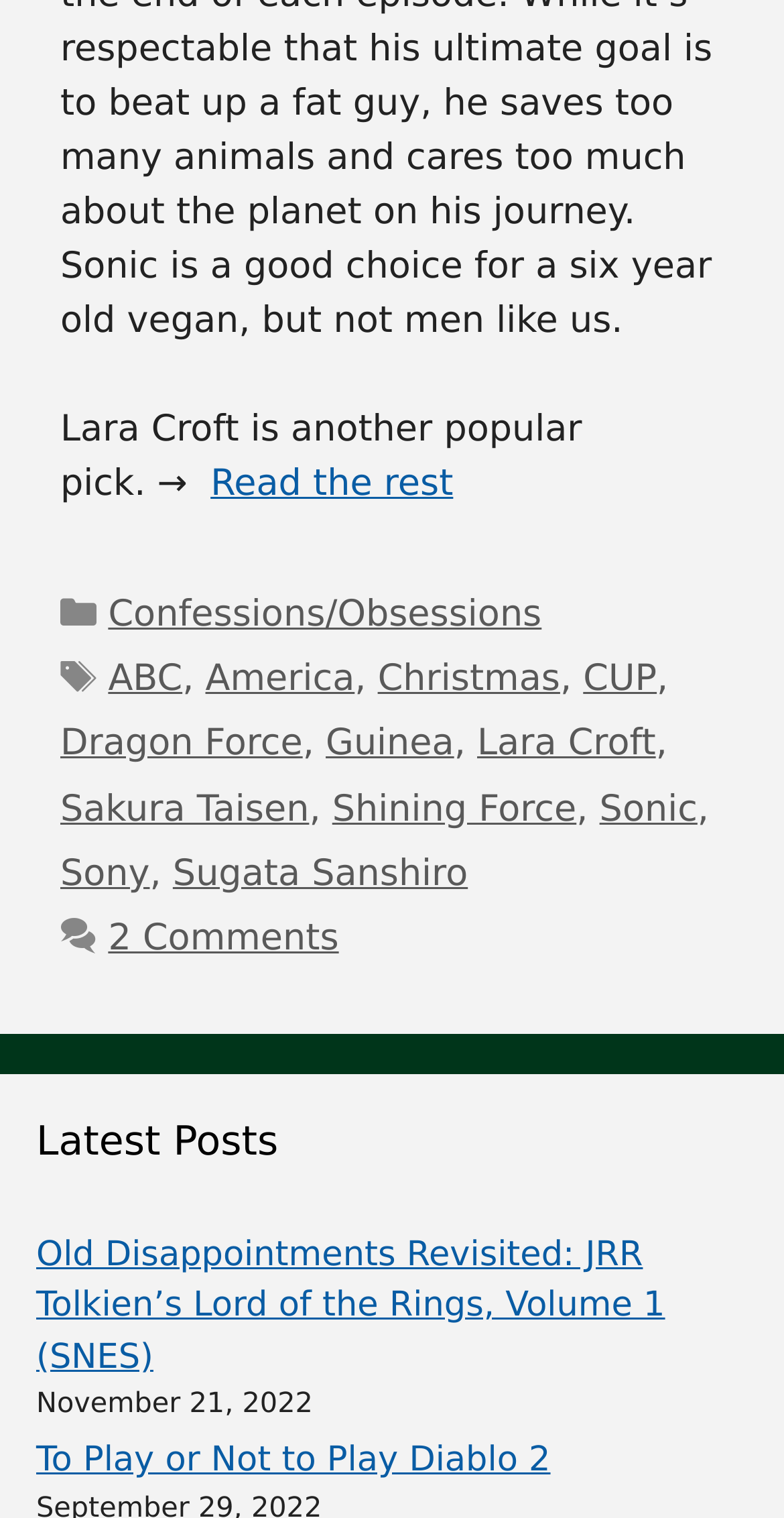Determine the bounding box coordinates for the UI element described. Format the coordinates as (top-left x, top-left y, bottom-right x, bottom-right y) and ensure all values are between 0 and 1. Element description: Sakura Taisen

[0.077, 0.519, 0.394, 0.547]